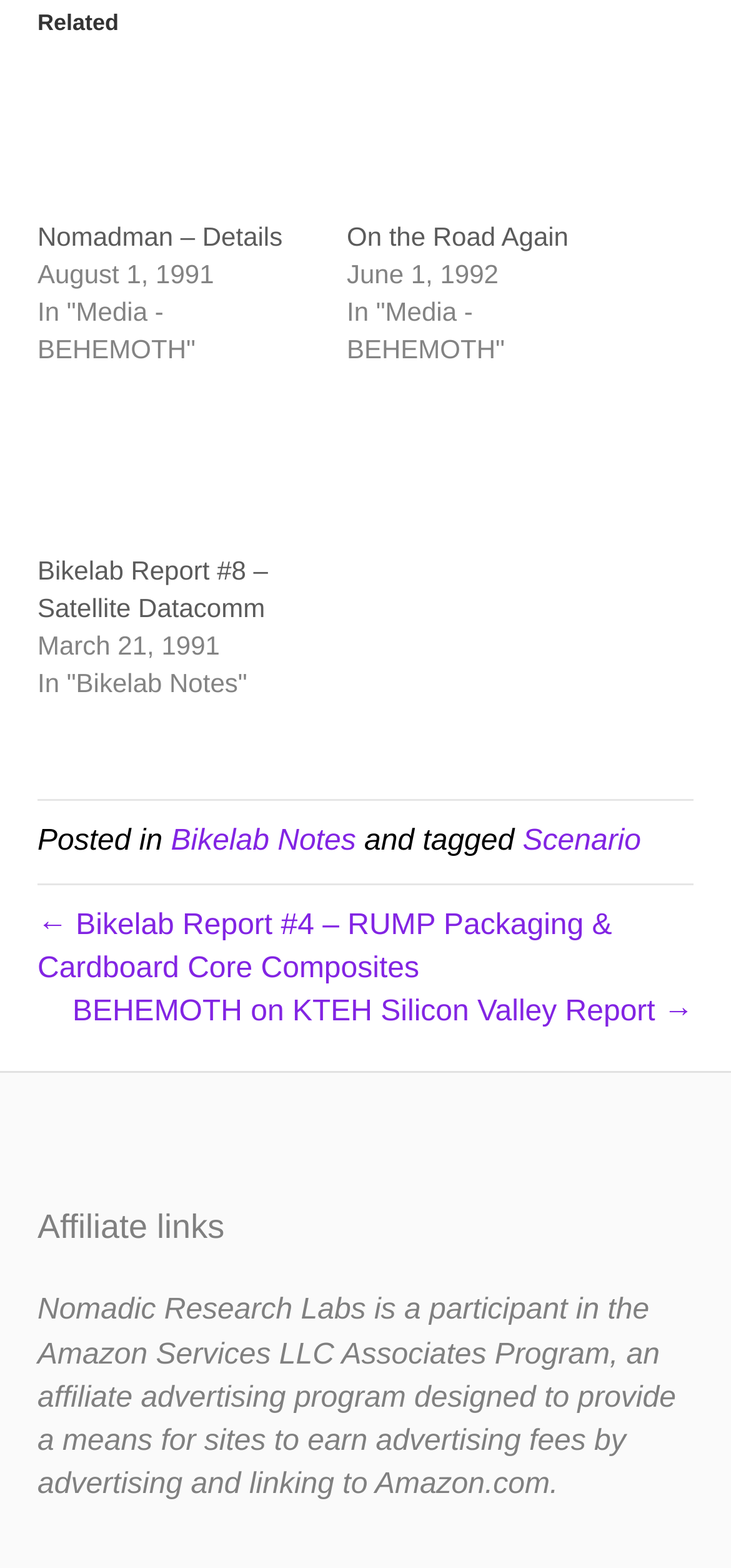What is the title of the first article?
From the details in the image, provide a complete and detailed answer to the question.

The title of the first article can be found in the heading element with the text 'Nomadman – Details' which is located at the top of the webpage.